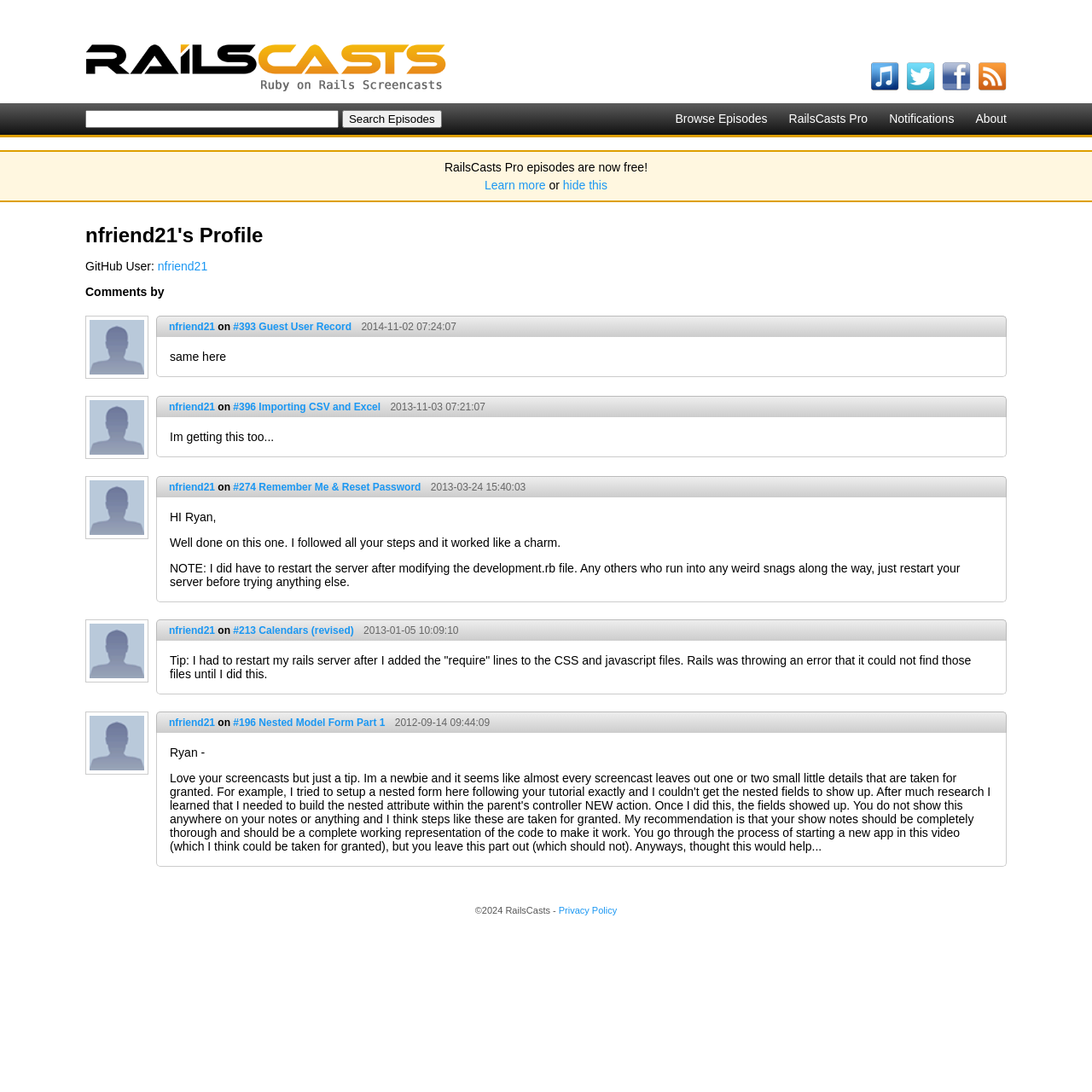What is the copyright year of the website?
From the image, respond with a single word or phrase.

2024